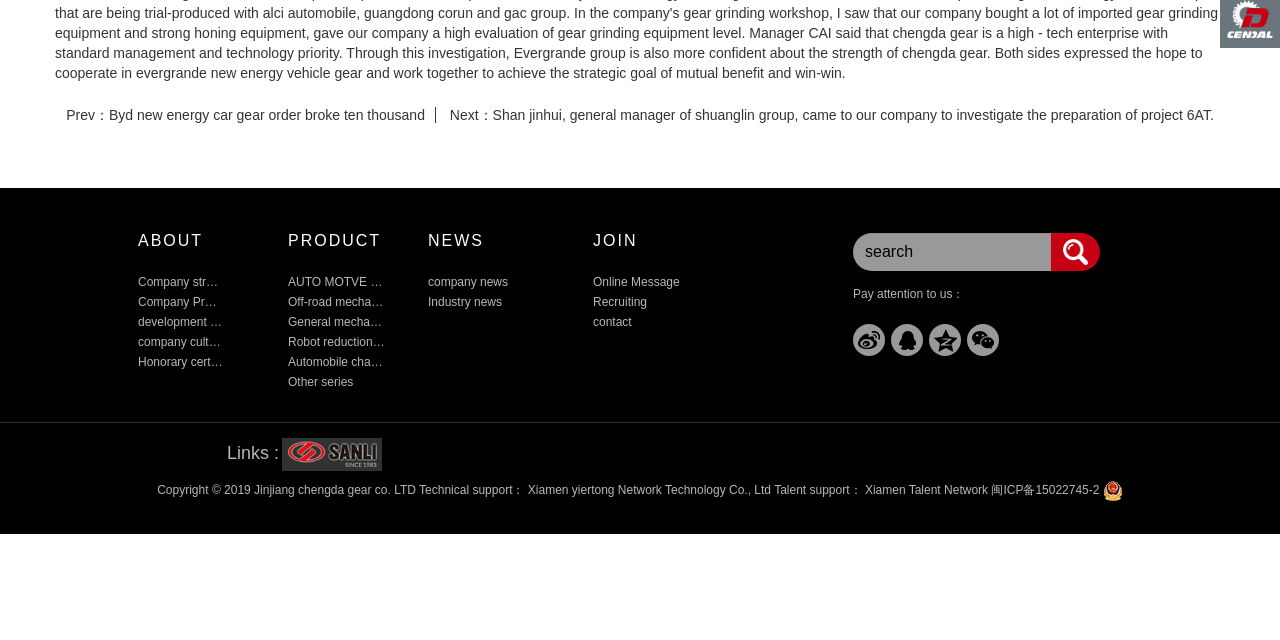Bounding box coordinates are specified in the format (top-left x, top-left y, bottom-right x, bottom-right y). All values are floating point numbers bounded between 0 and 1. Please provide the bounding box coordinate of the region this sentence describes: title="分享到微信"

[0.755, 0.506, 0.78, 0.556]